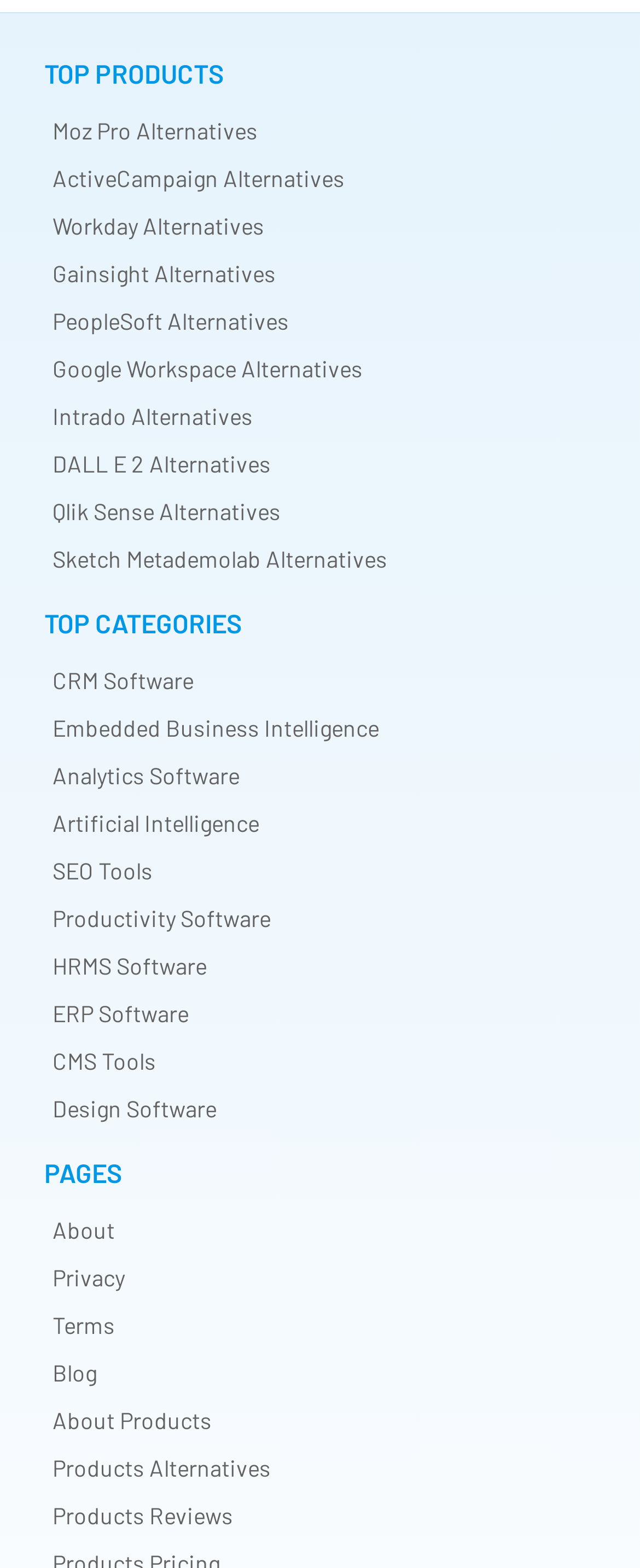Locate the bounding box coordinates of the element I should click to achieve the following instruction: "Read About Products".

[0.082, 0.896, 0.331, 0.914]